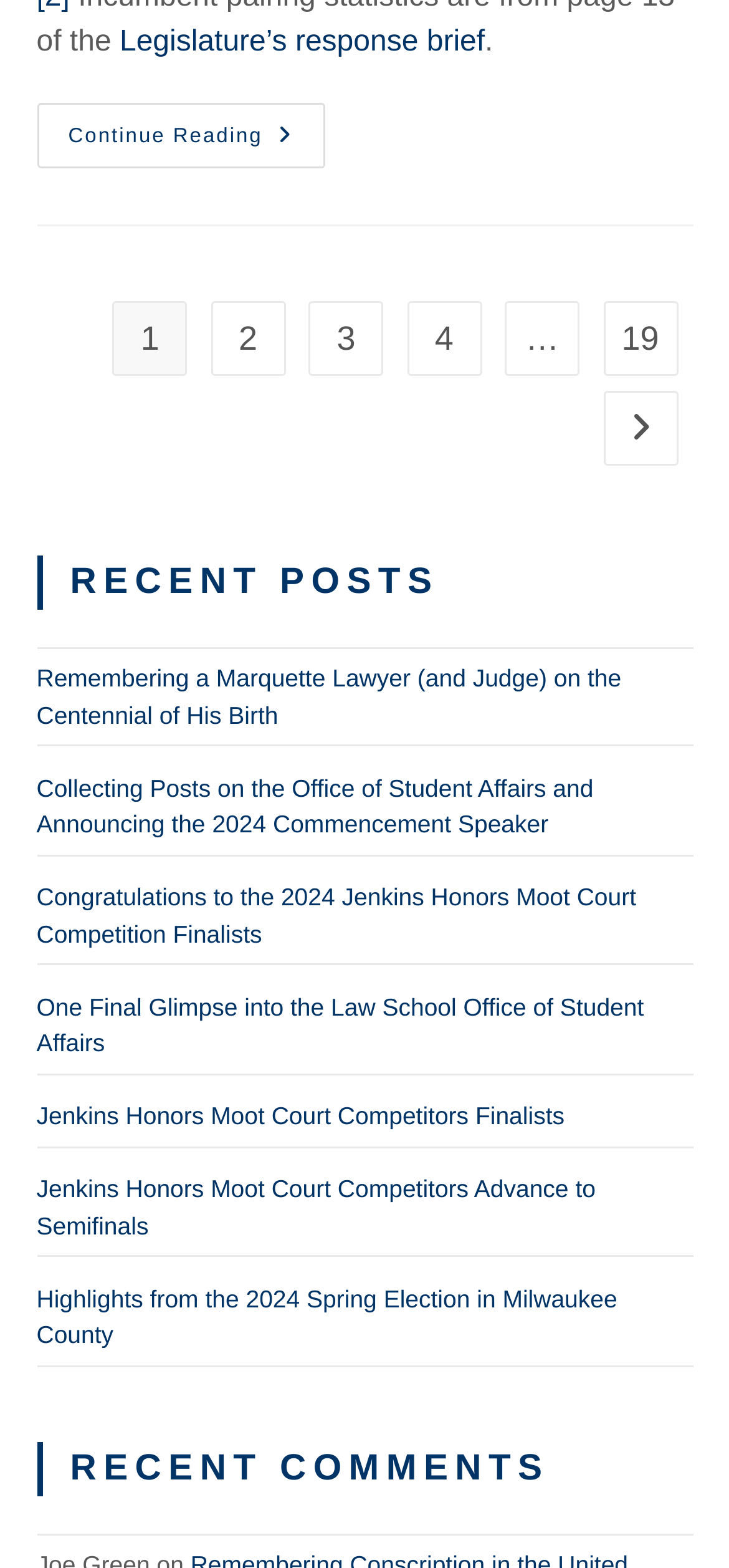Calculate the bounding box coordinates for the UI element based on the following description: "19". Ensure the coordinates are four float numbers between 0 and 1, i.e., [left, top, right, bottom].

[0.827, 0.192, 0.929, 0.24]